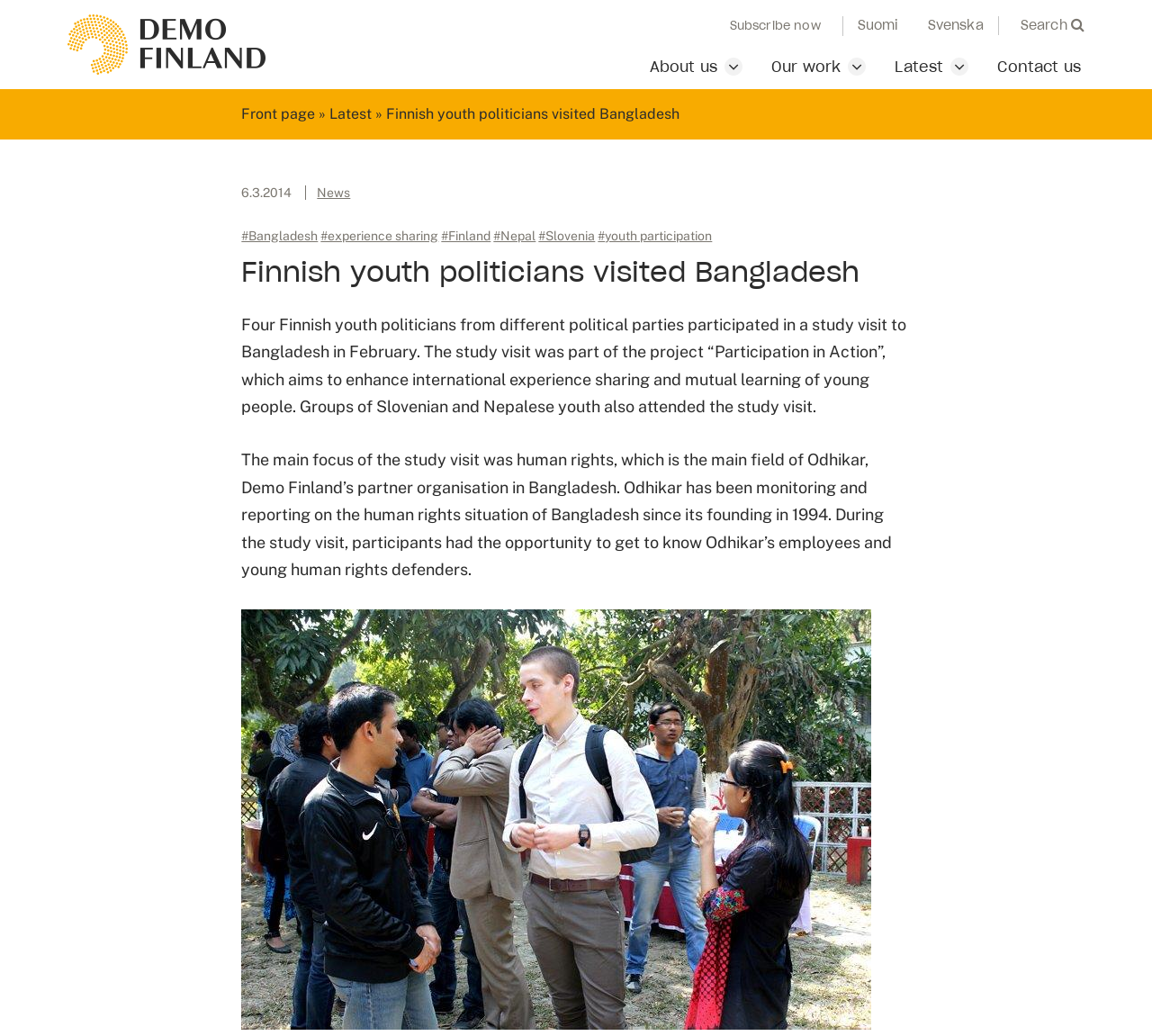Please specify the coordinates of the bounding box for the element that should be clicked to carry out this instruction: "Learn more about Demo Finland". The coordinates must be four float numbers between 0 and 1, formatted as [left, top, right, bottom].

[0.059, 0.034, 0.23, 0.05]